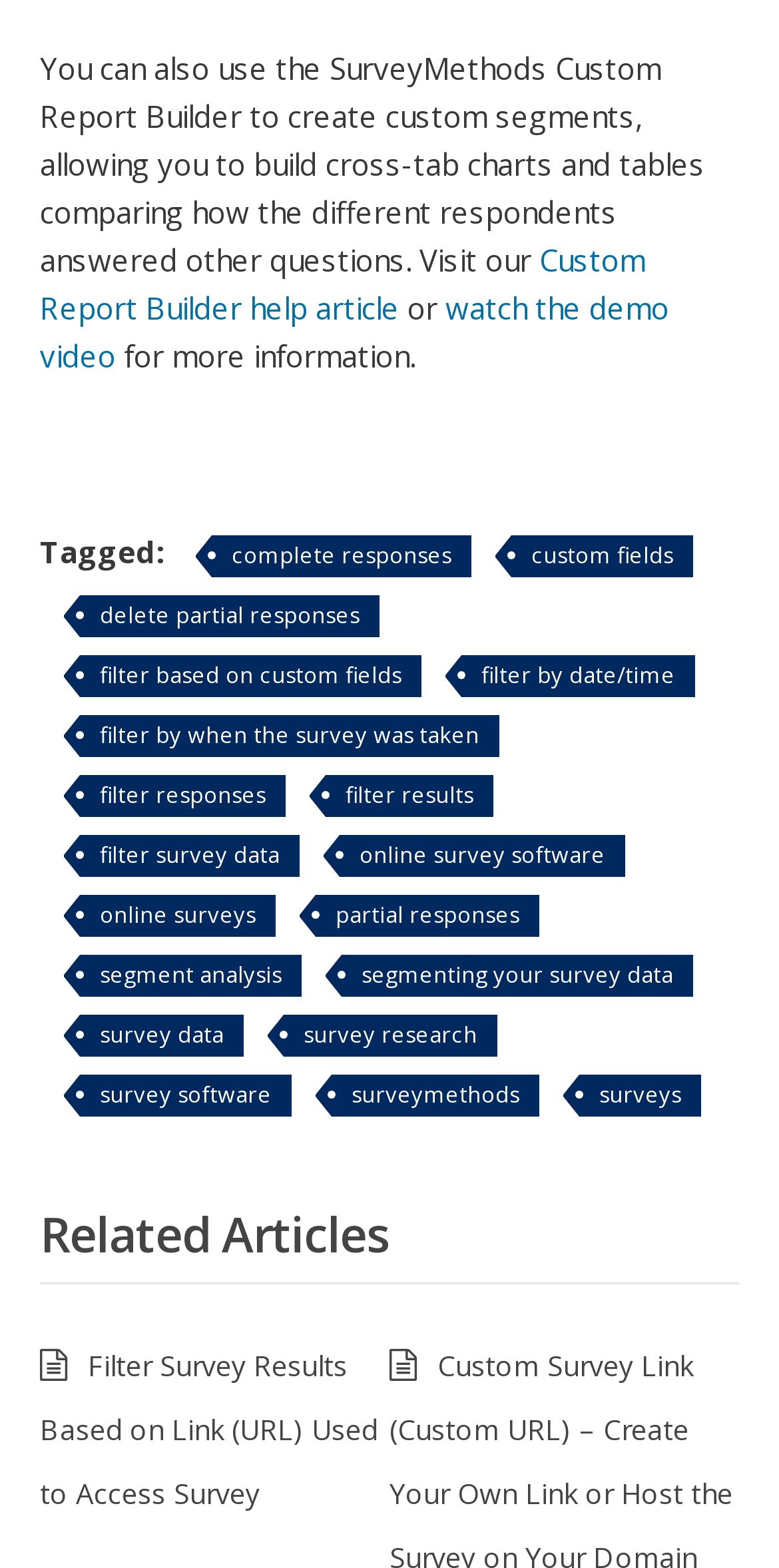Answer the question below with a single word or a brief phrase: 
How many types of filtering options are available?

9